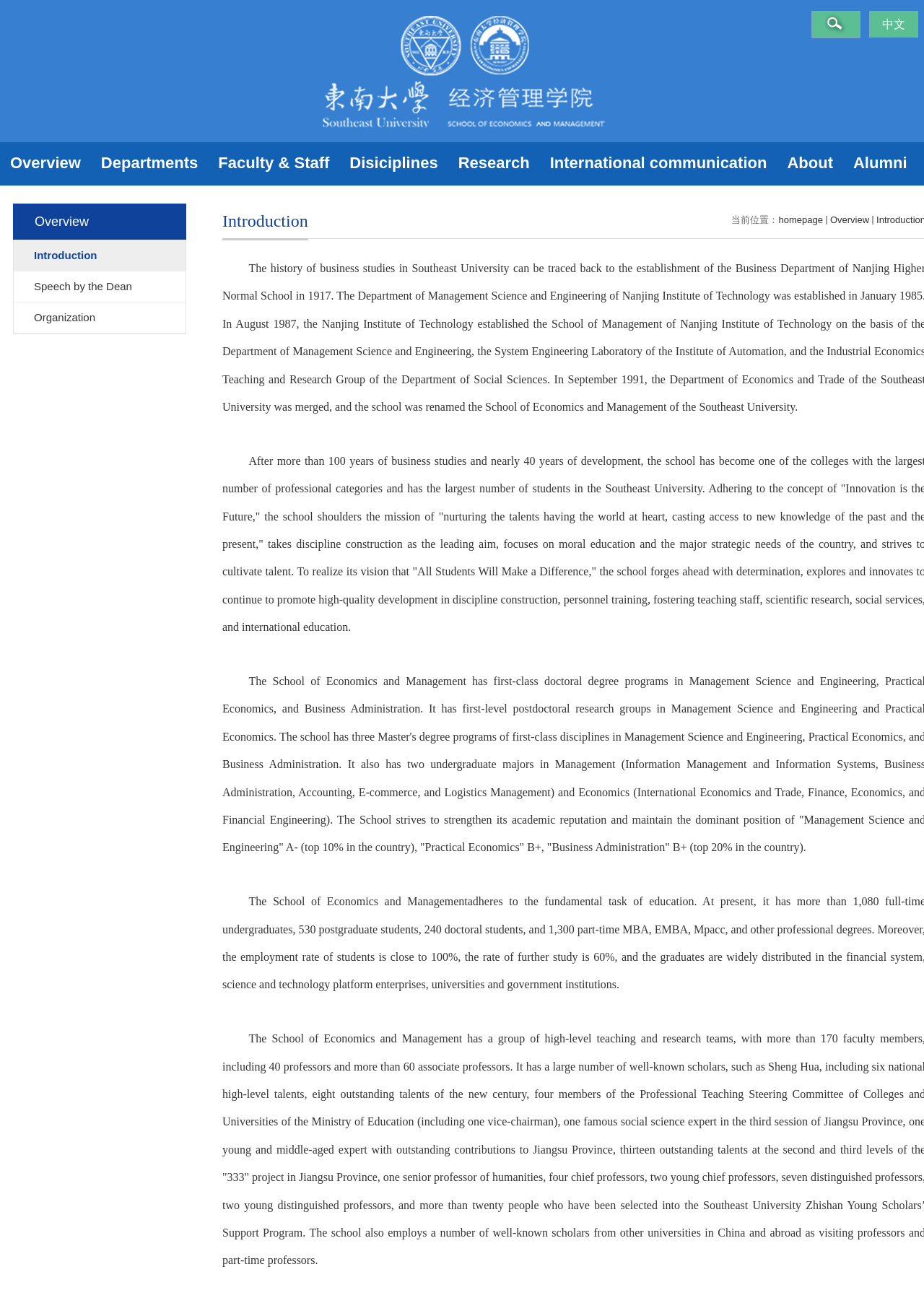Extract the bounding box of the UI element described as: "Research".

[0.485, 0.113, 0.584, 0.141]